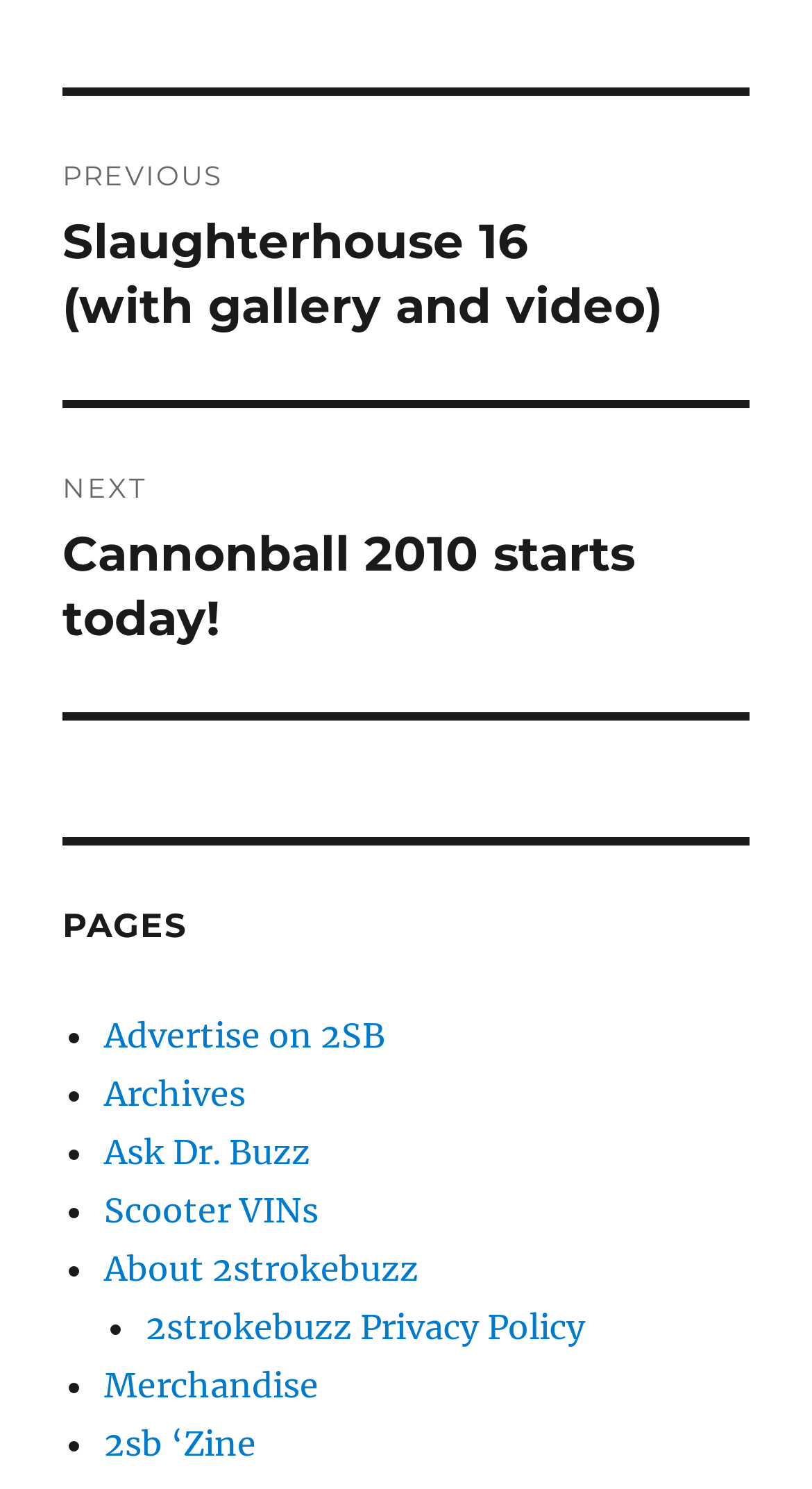What is the last page listed?
By examining the image, provide a one-word or phrase answer.

2sb ‘Zine